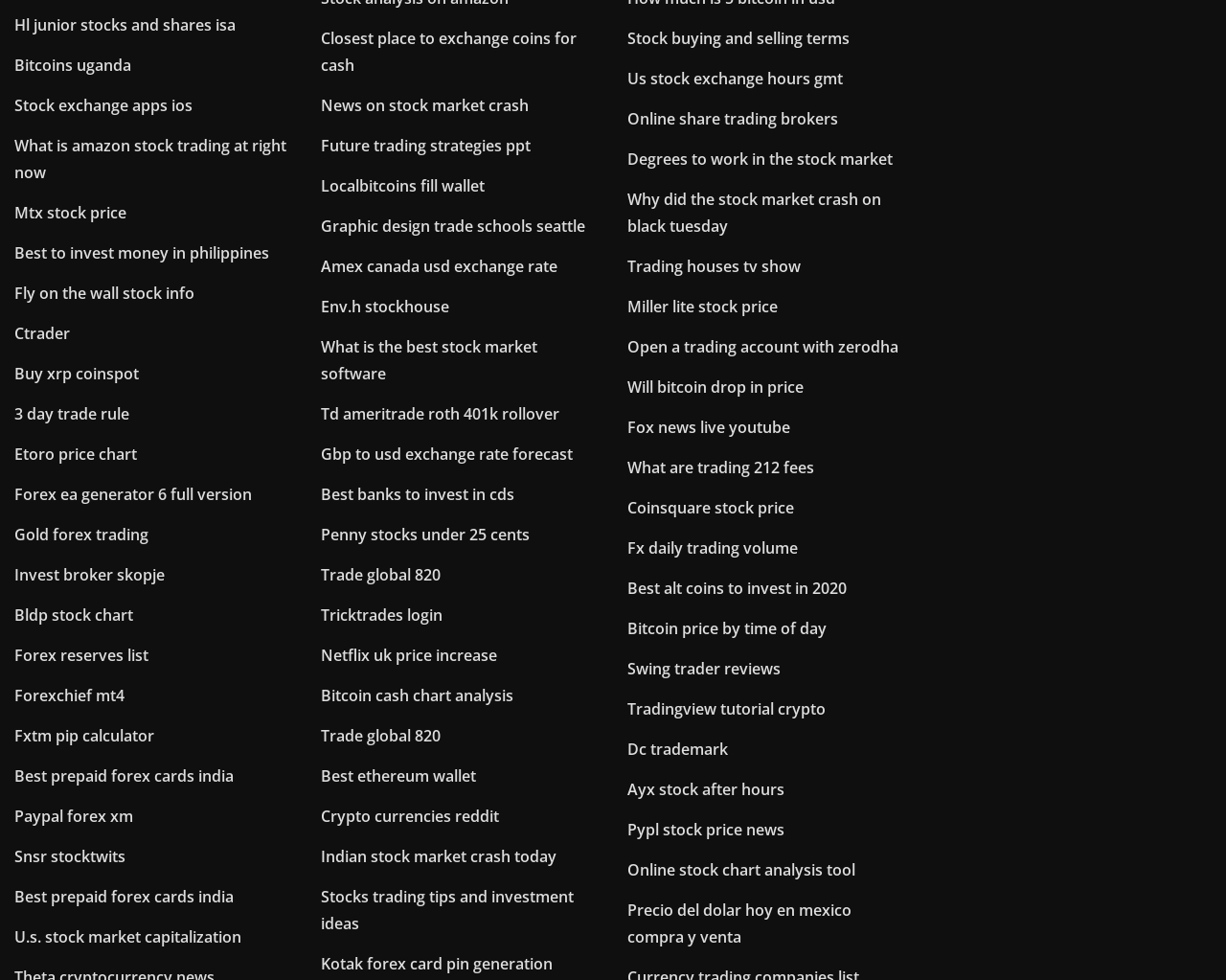Is there a link to a specific stock exchange?
Please provide a detailed and comprehensive answer to the question.

After reviewing the links, I did not find any links that directly point to a specific stock exchange, such as the New York Stock Exchange or the London Stock Exchange.